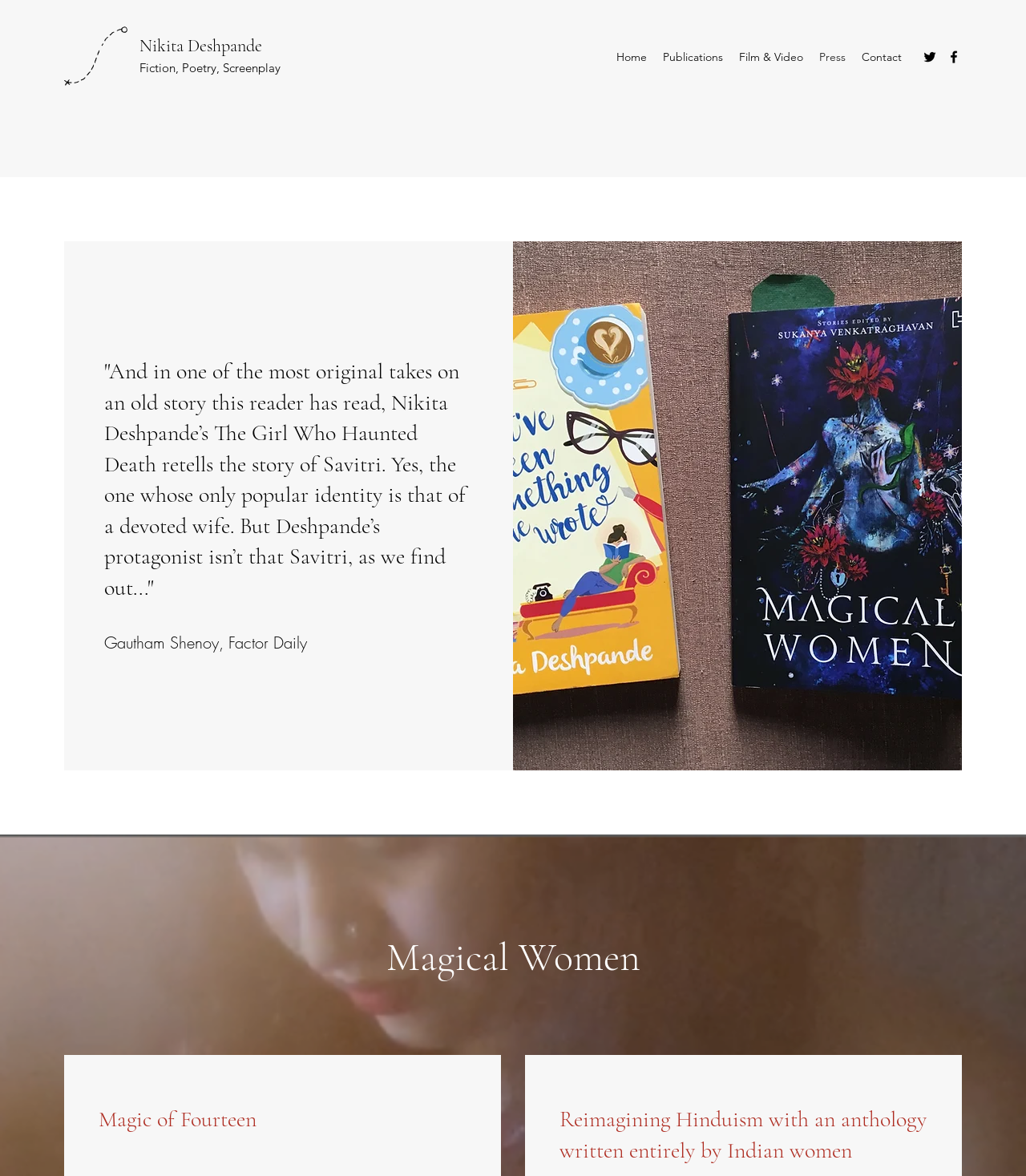What is the name of the book being reviewed?
Please analyze the image and answer the question with as much detail as possible.

The quote from the article mentions the book title, 'The Girl Who Haunted Death', which is being reviewed by Gautham Shenoy from Factor Daily.